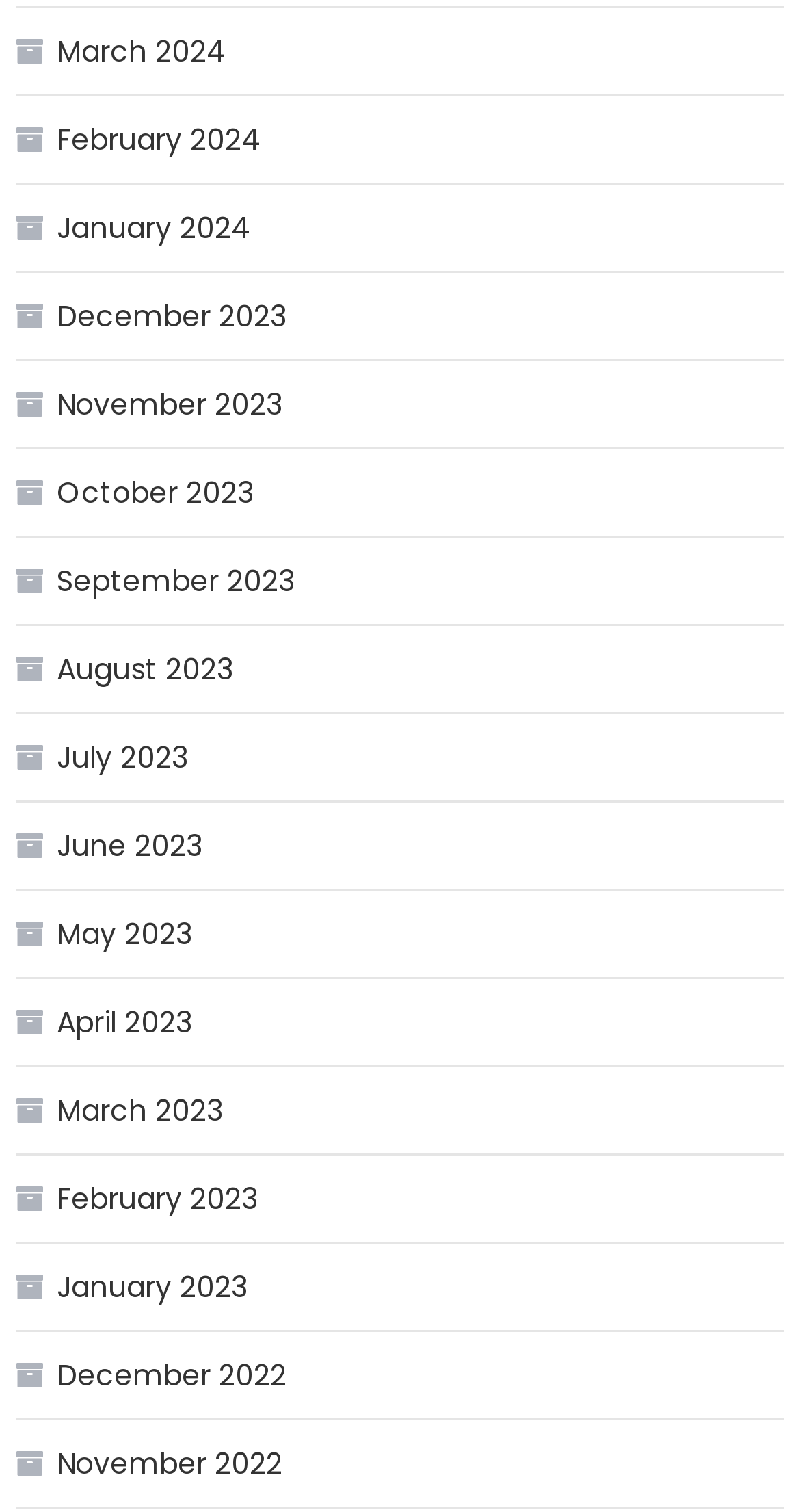Provide the bounding box coordinates of the area you need to click to execute the following instruction: "Explore entertainment news".

None